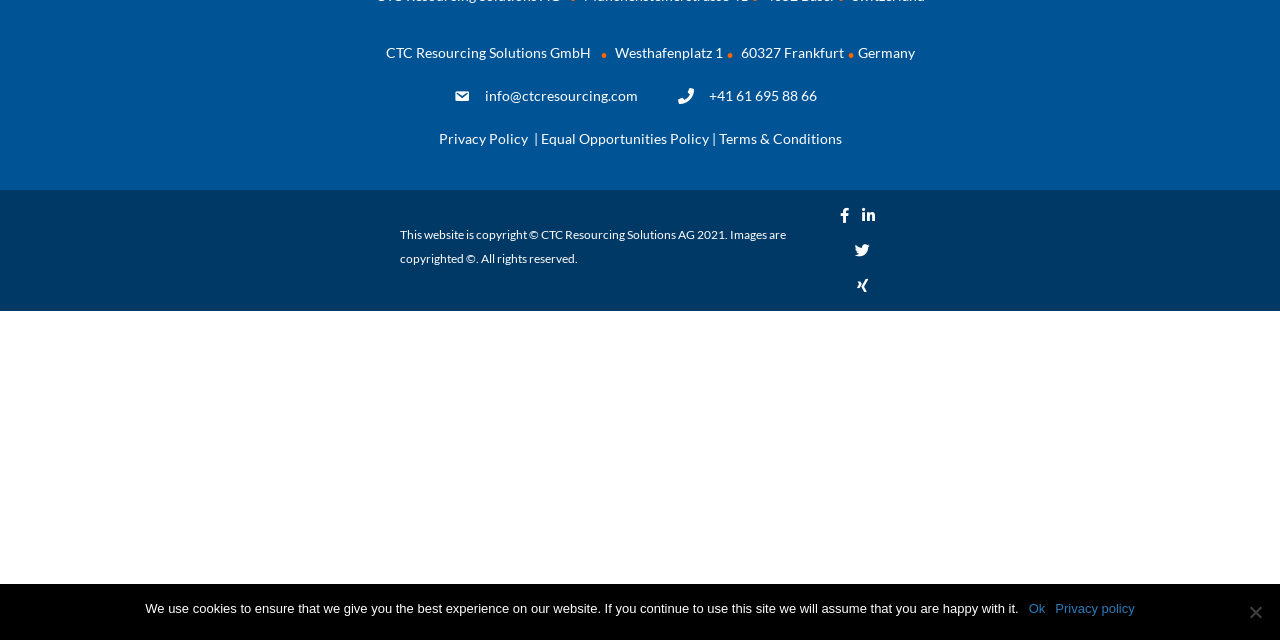From the element description: "info@ctcresourcing.com", extract the bounding box coordinates of the UI element. The coordinates should be expressed as four float numbers between 0 and 1, in the order [left, top, right, bottom].

[0.379, 0.136, 0.498, 0.163]